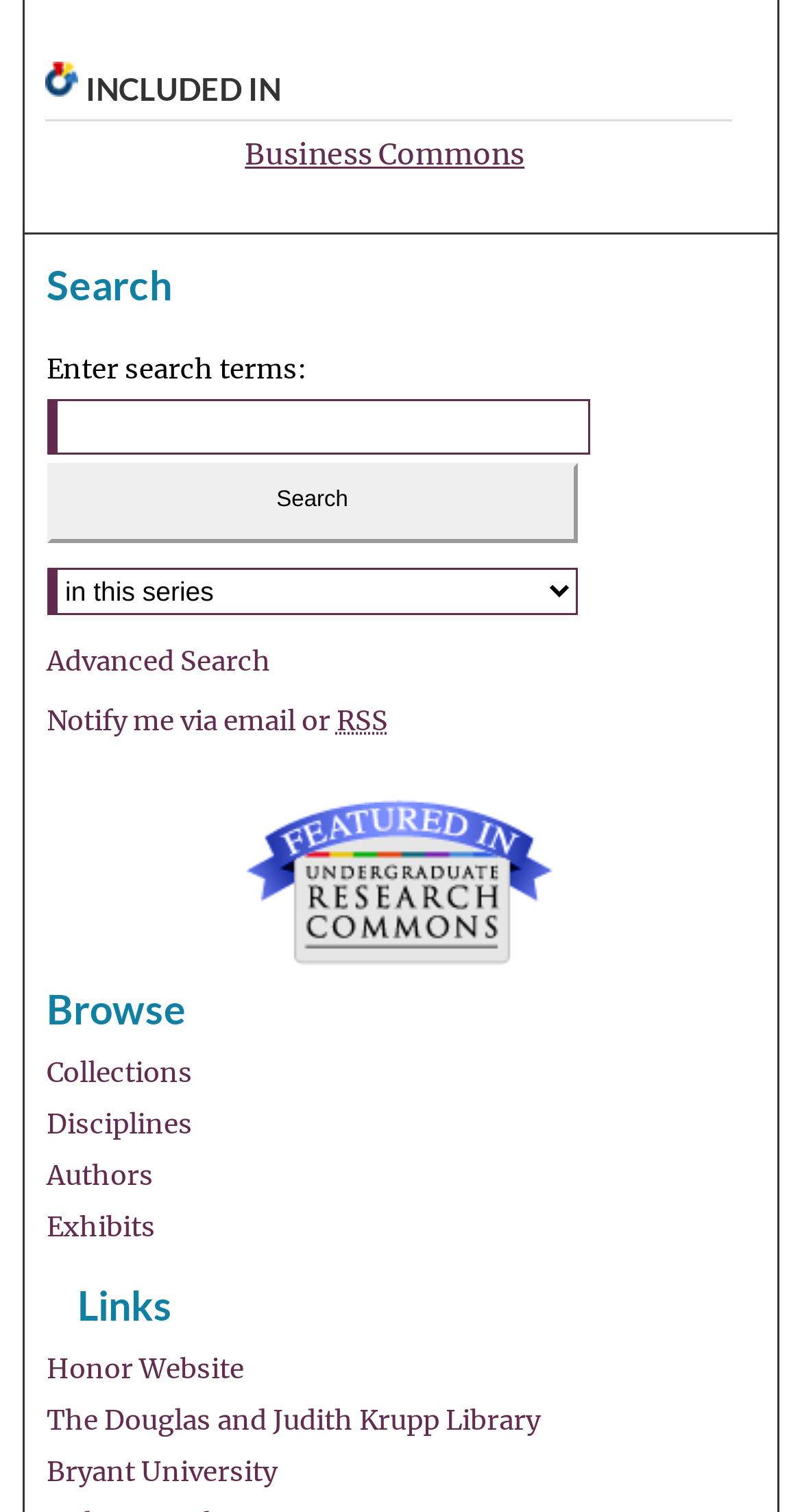Show the bounding box coordinates of the element that should be clicked to complete the task: "Click on Advanced Search".

[0.058, 0.39, 0.338, 0.413]